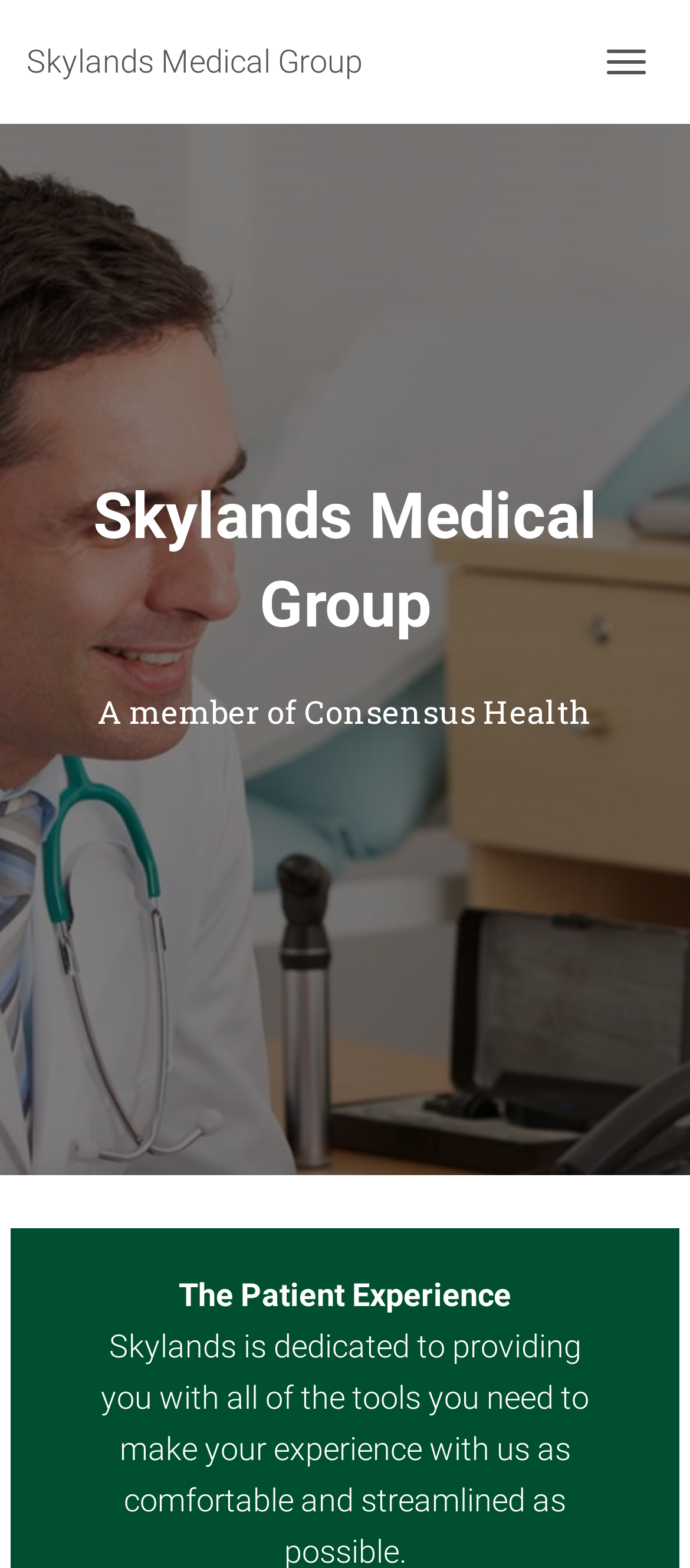Given the description of the UI element: "Toggle Navigation", predict the bounding box coordinates in the form of [left, top, right, bottom], with each value being a float between 0 and 1.

[0.854, 0.021, 0.962, 0.058]